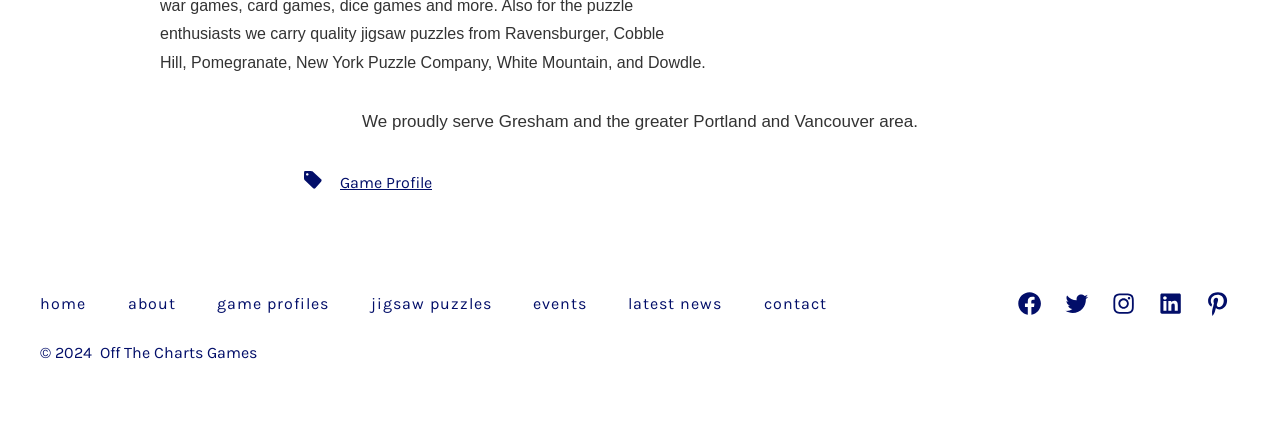Please mark the clickable region by giving the bounding box coordinates needed to complete this instruction: "view contact".

[0.582, 0.67, 0.661, 0.765]